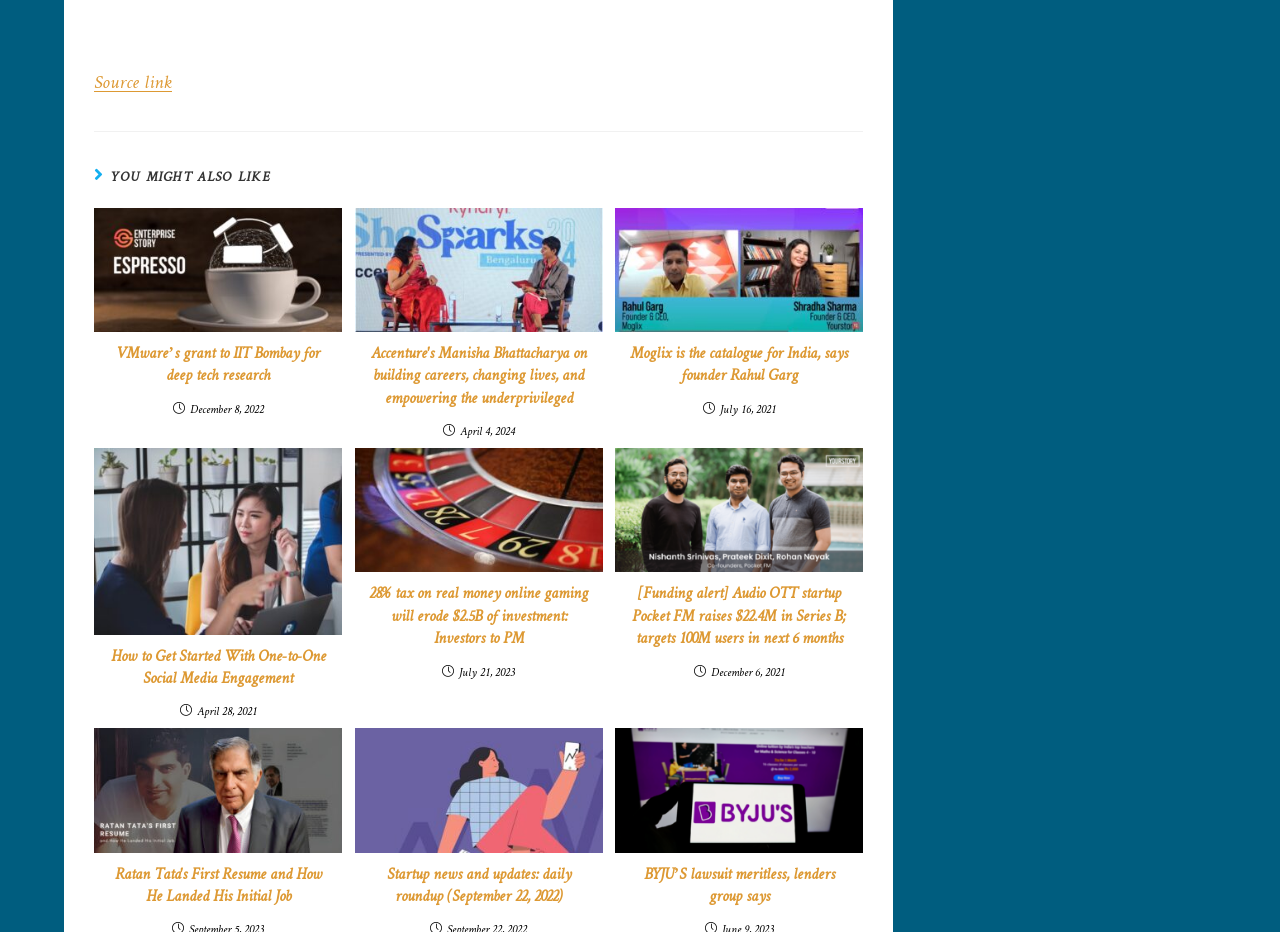Can you specify the bounding box coordinates for the region that should be clicked to fulfill this instruction: "Read more about How to Get Started With One-to-One Social Media Engagement".

[0.073, 0.481, 0.267, 0.681]